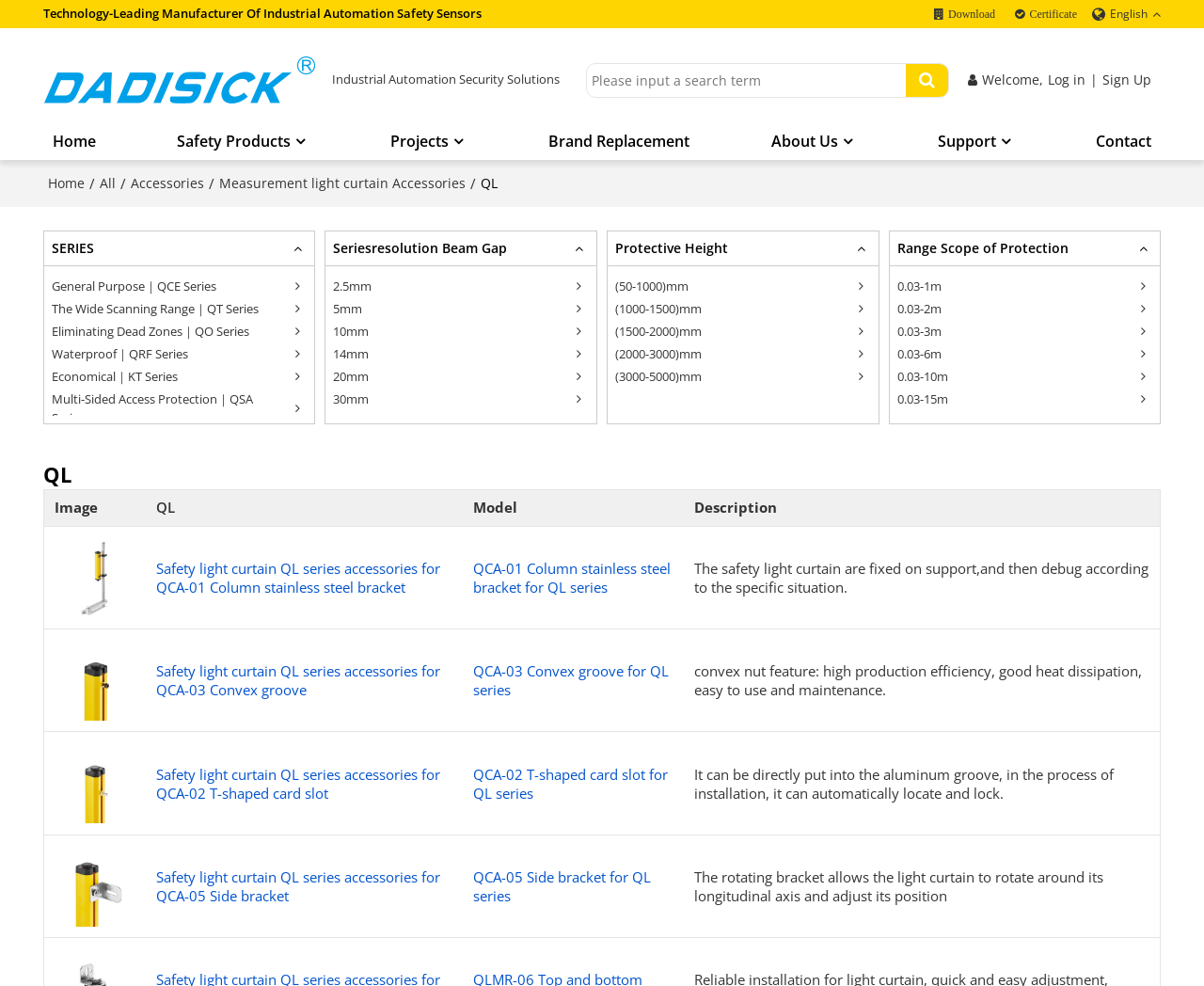Use one word or a short phrase to answer the question provided: 
What is the company name?

Dongguan Dadi Electronic Technology Co., Ltd